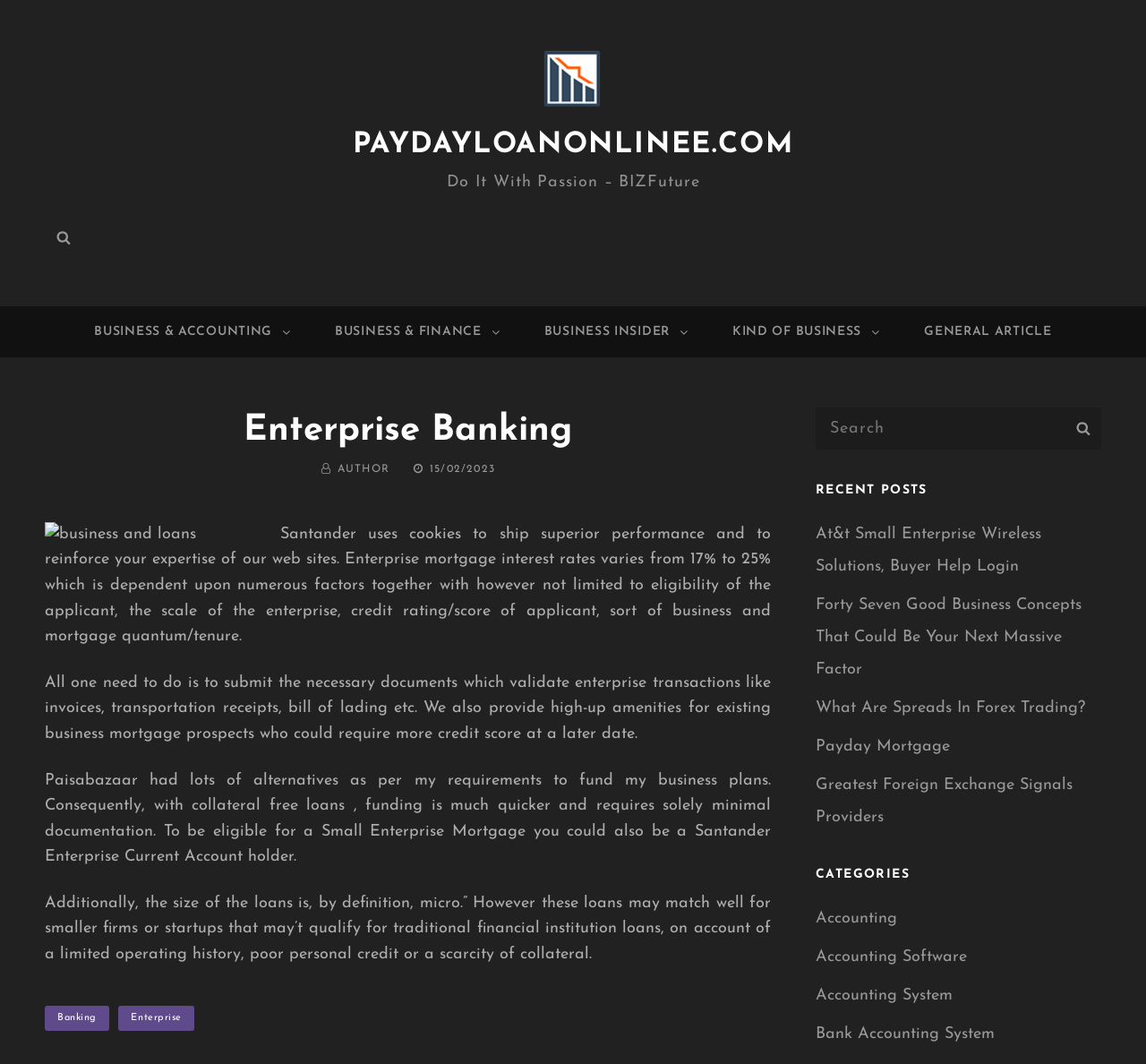Please determine the bounding box coordinates of the clickable area required to carry out the following instruction: "View recent post on At&t Small Enterprise Wireless Solutions". The coordinates must be four float numbers between 0 and 1, represented as [left, top, right, bottom].

[0.712, 0.494, 0.909, 0.541]